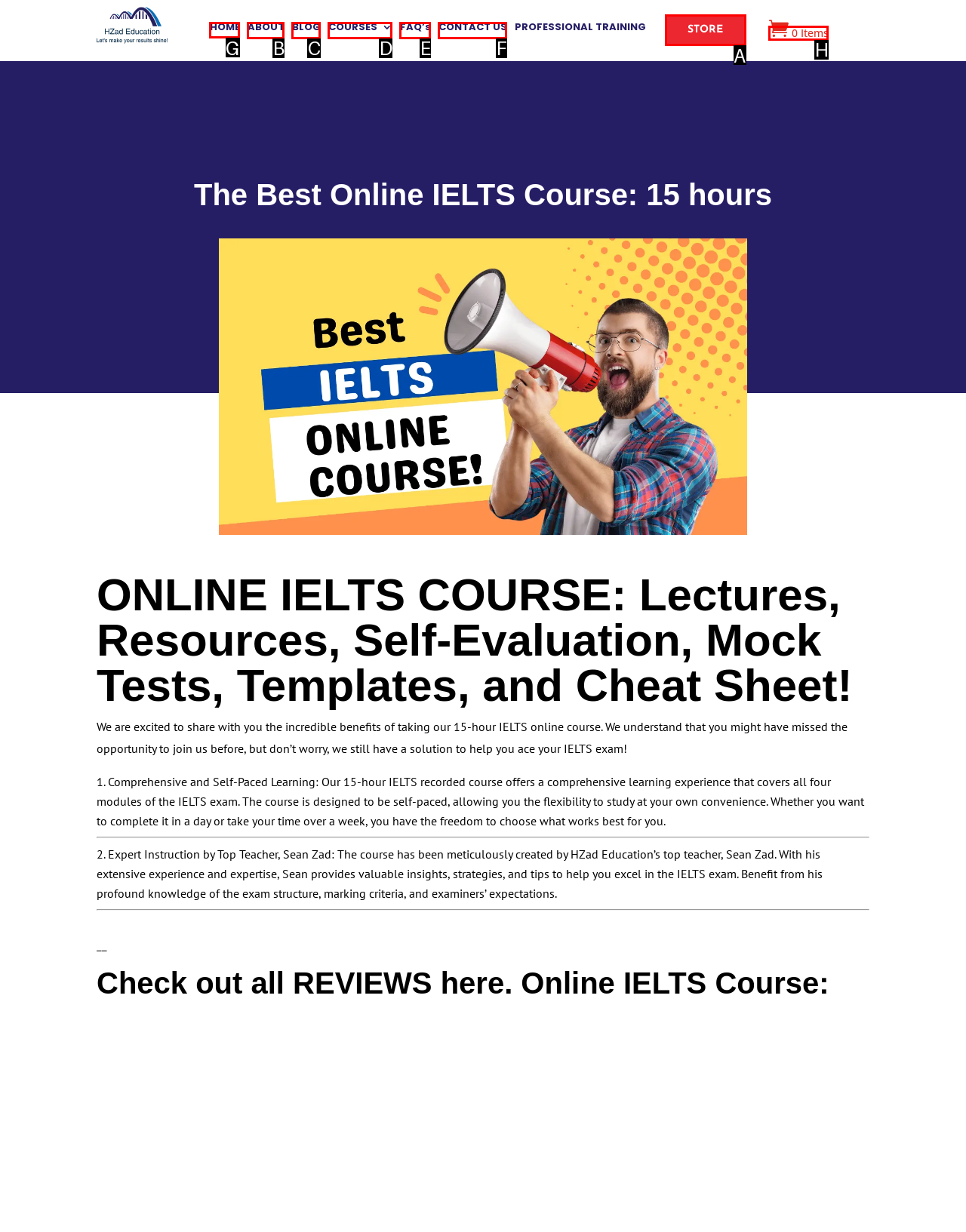Point out the HTML element I should click to achieve the following task: Change language to English Provide the letter of the selected option from the choices.

None